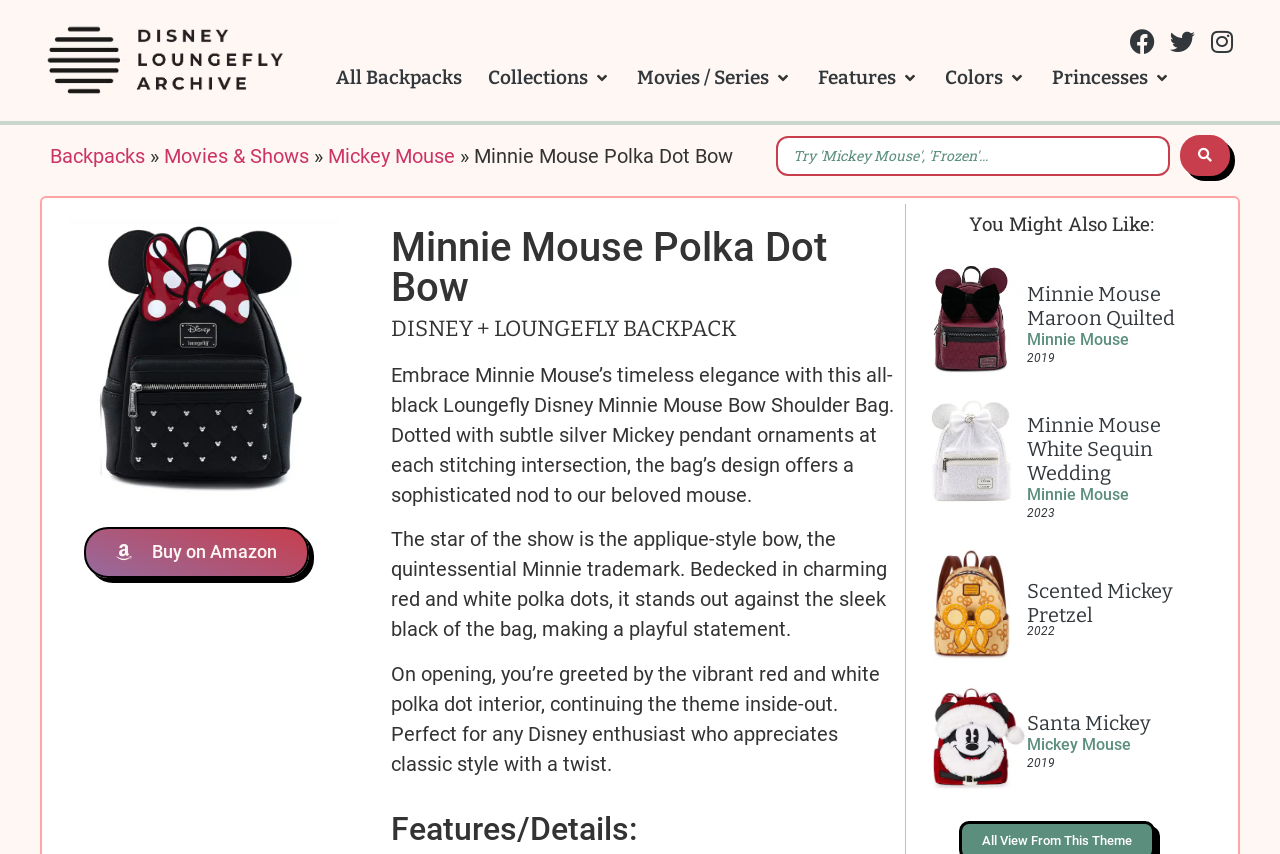Find the bounding box coordinates for the UI element that matches this description: "Minnie Mouse Maroon Quilted".

[0.803, 0.33, 0.935, 0.386]